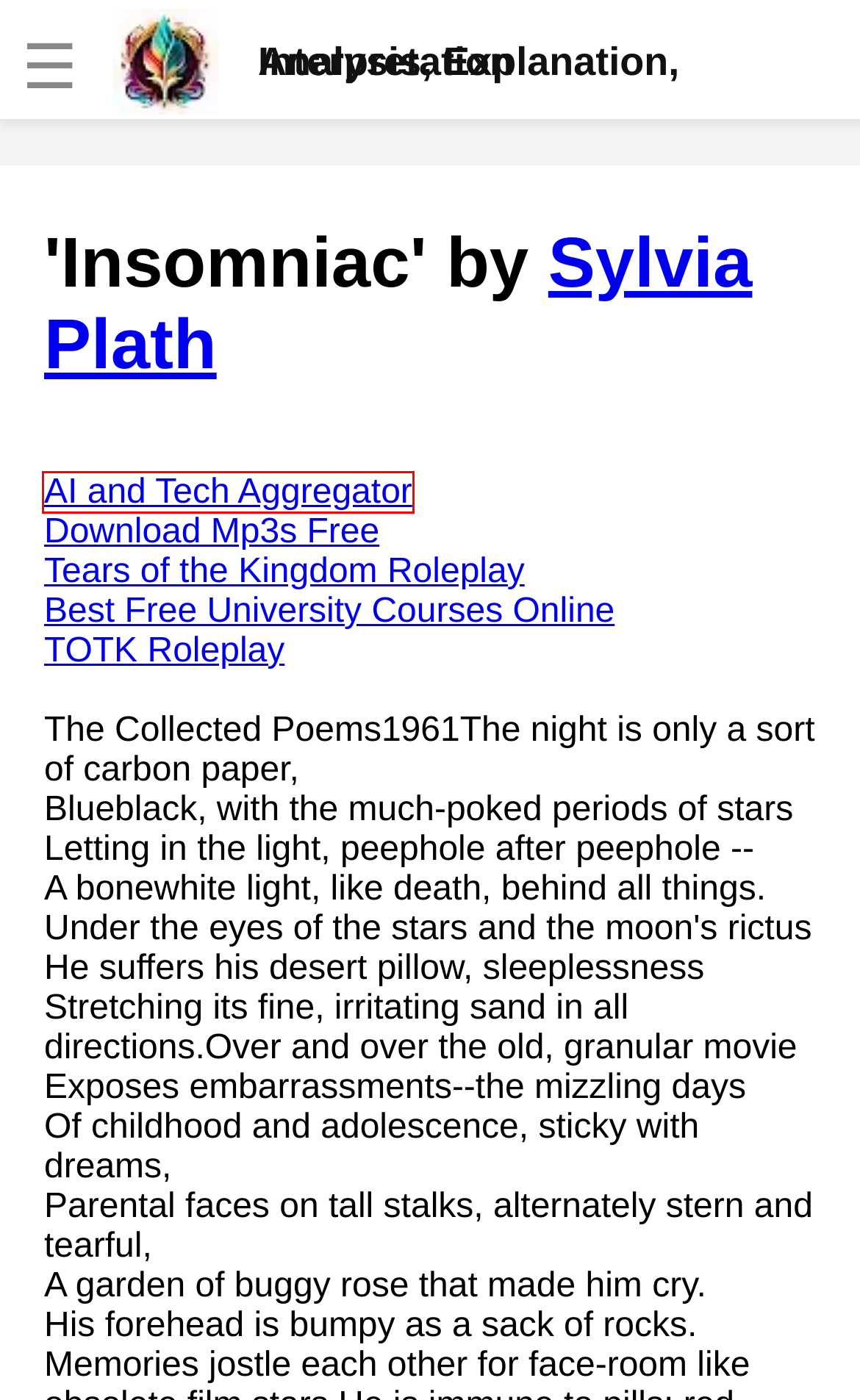Given a webpage screenshot with a red bounding box around a particular element, identify the best description of the new webpage that will appear after clicking on the element inside the red bounding box. Here are the candidates:
A. Speed Math
B. Kids Books
C. Rust Guide
D. Realtime Data
E. Learn Devops
F. DFW Community
G. Best Online Courses - OCW online free university & Free College Courses
H. Viral news today

H